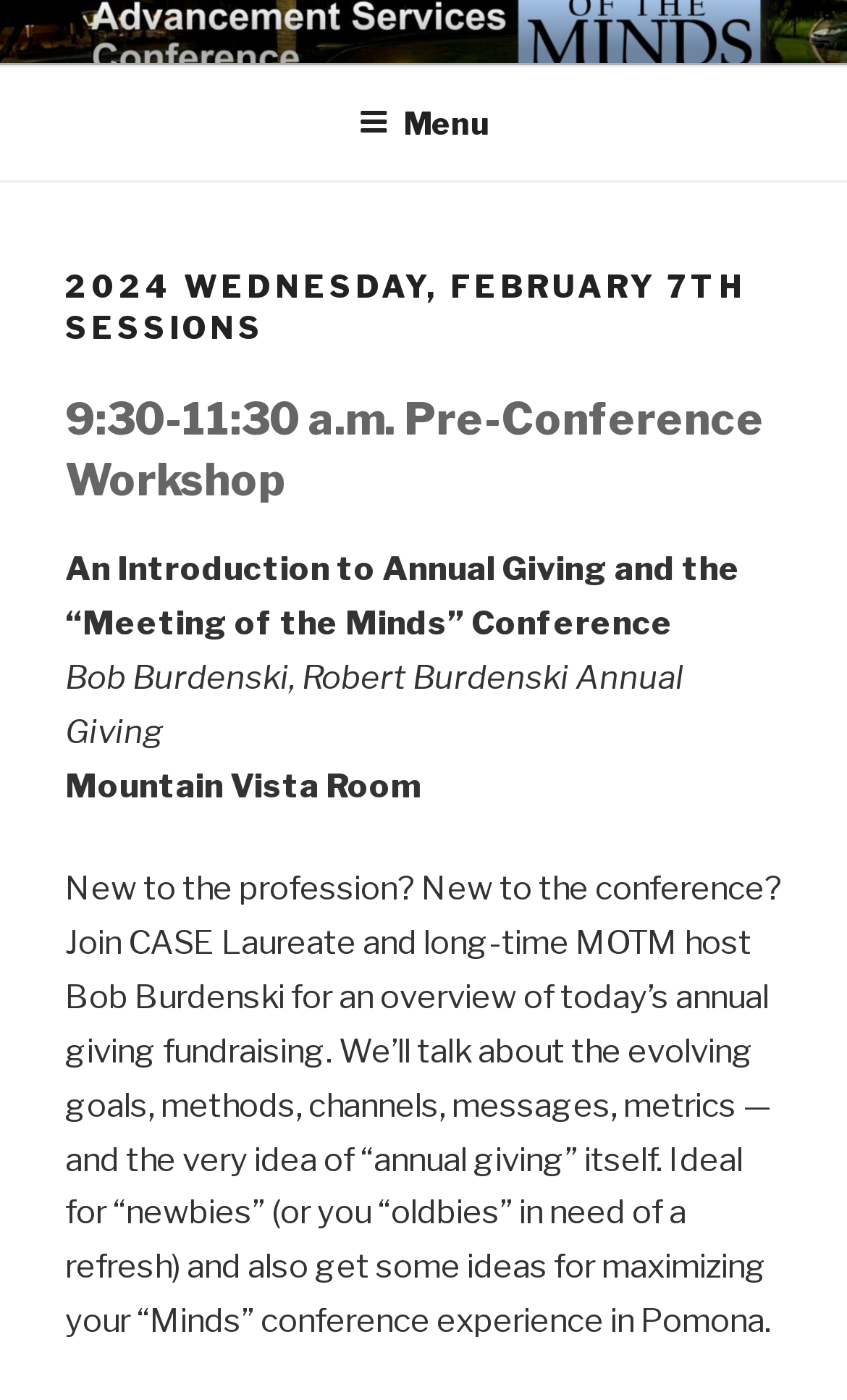What is the title of the pre-conference workshop?
Using the image as a reference, give a one-word or short phrase answer.

An Introduction to Annual Giving